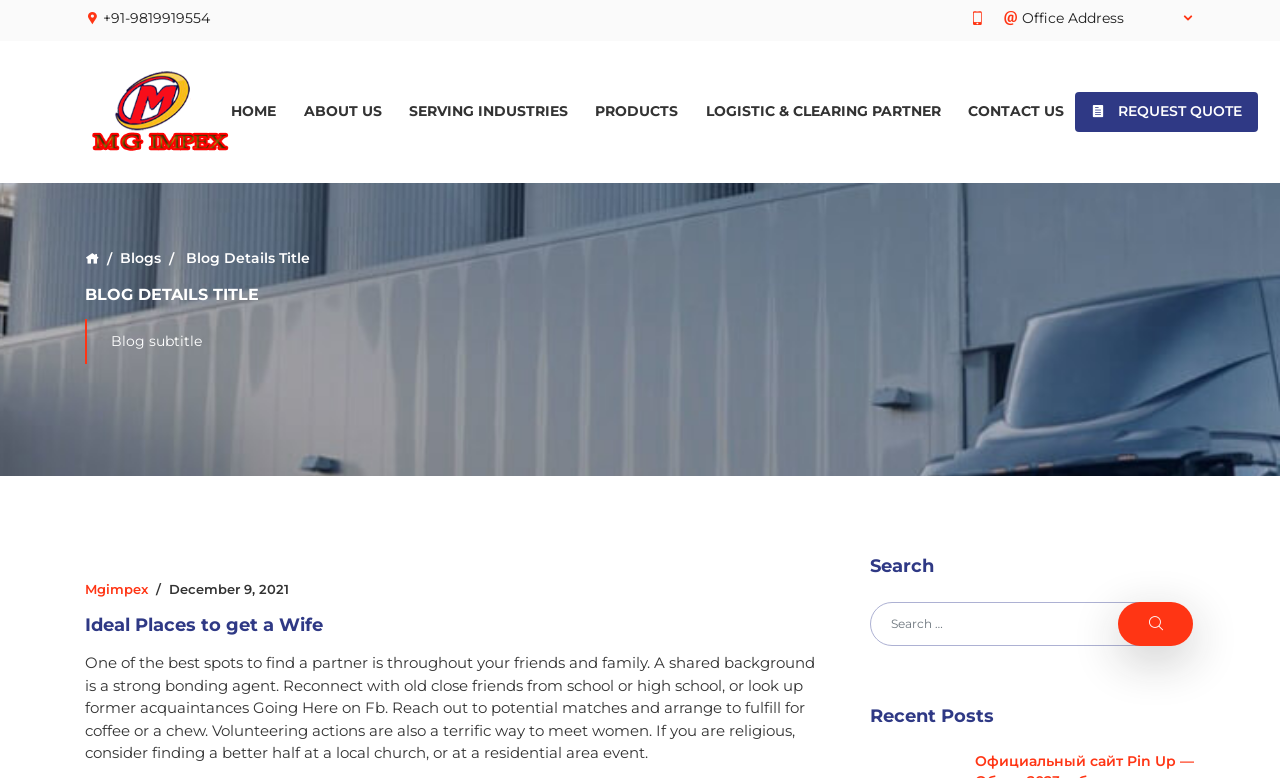Kindly determine the bounding box coordinates of the area that needs to be clicked to fulfill this instruction: "Click the REQUEST QUOTE button".

[0.84, 0.118, 0.983, 0.17]